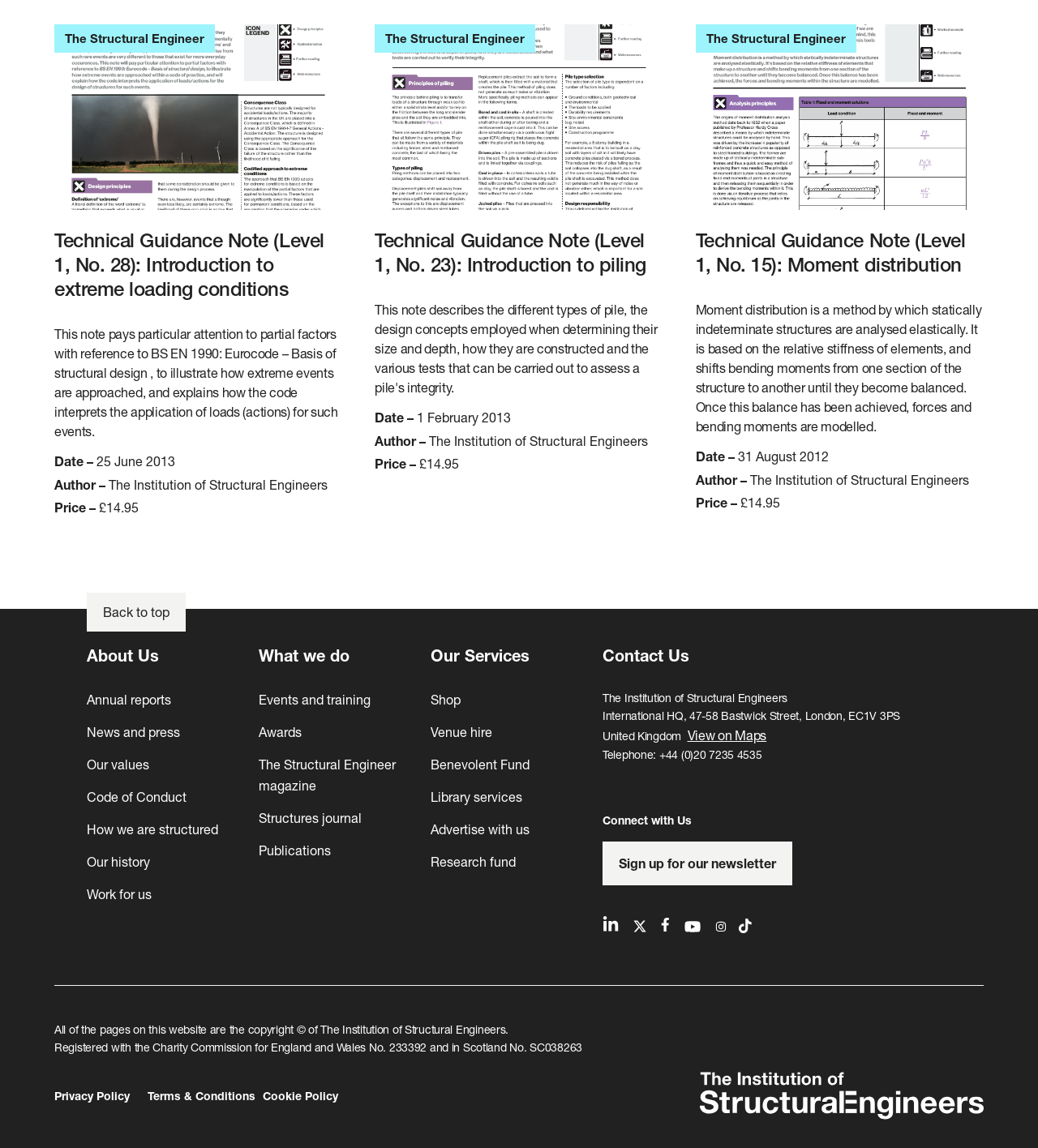How many technical guidance notes are listed?
Look at the image and answer with only one word or phrase.

3